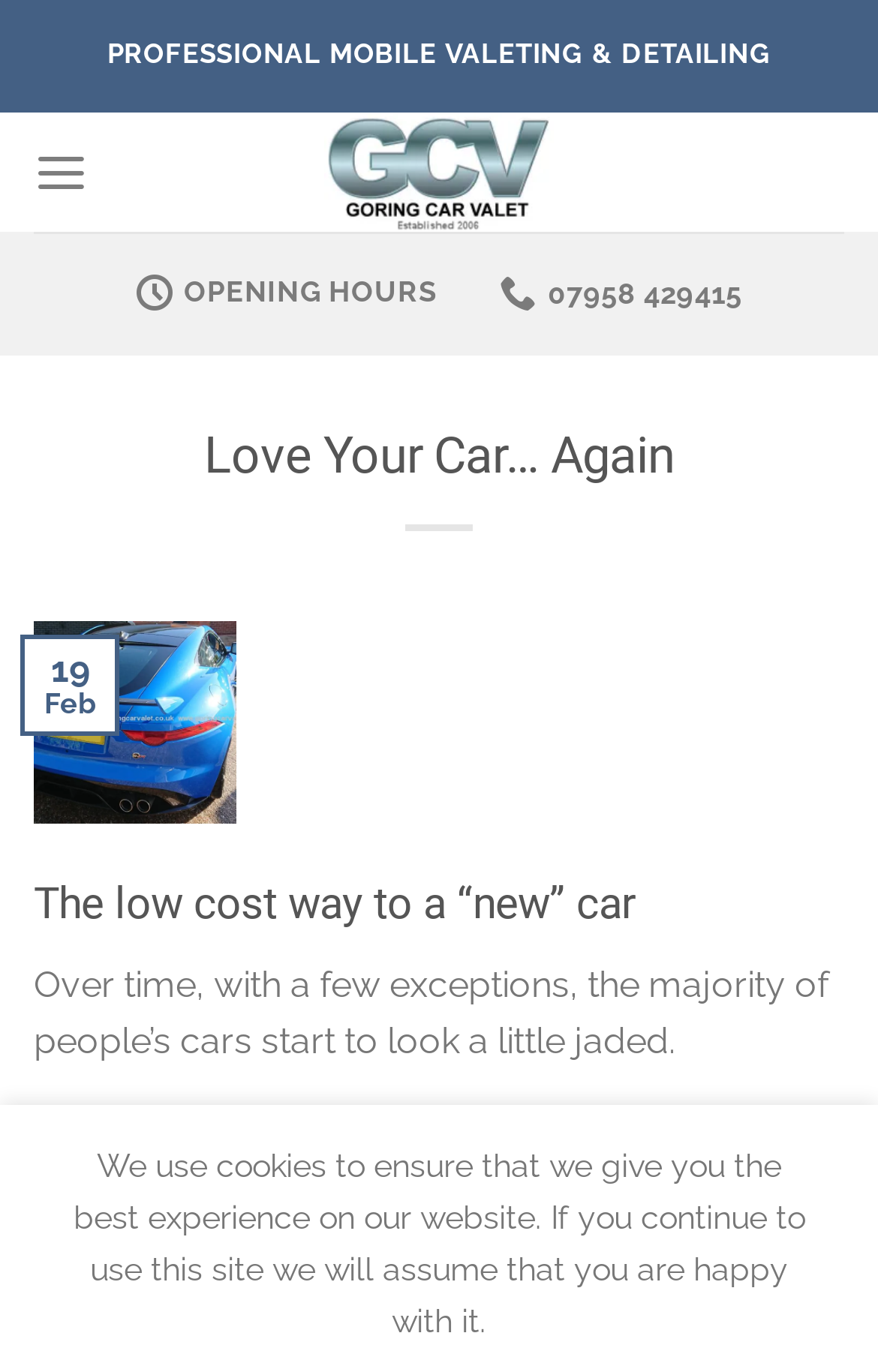What is the topic of the latest article?
Using the image provided, answer with just one word or phrase.

Love Your Car… Again